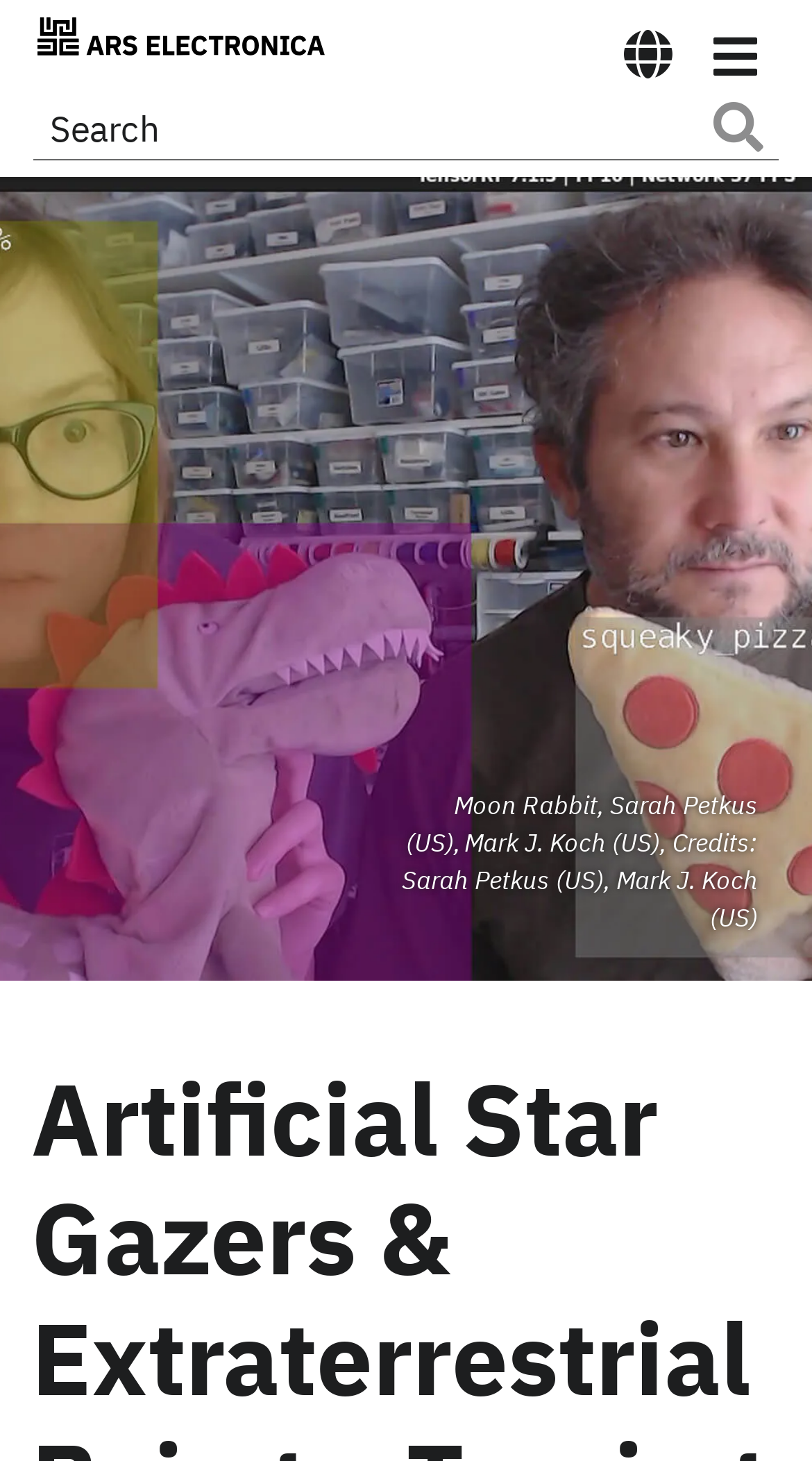Please determine the bounding box coordinates of the area that needs to be clicked to complete this task: 'Search for a digital deal using the search button'. The coordinates must be four float numbers between 0 and 1, formatted as [left, top, right, bottom].

[0.873, 0.063, 0.946, 0.109]